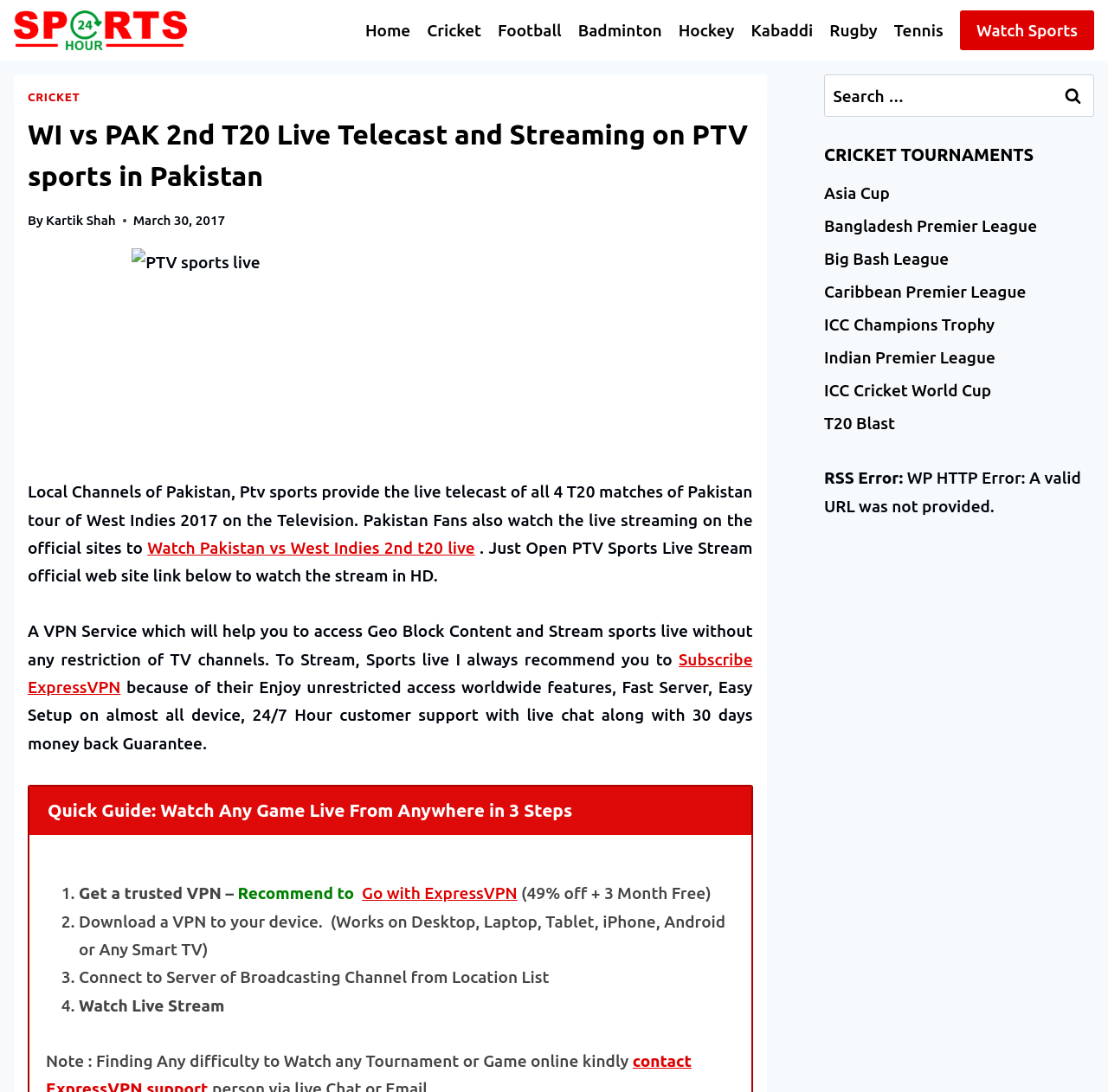Determine the bounding box coordinates of the target area to click to execute the following instruction: "Search for something."

[0.744, 0.068, 0.988, 0.107]